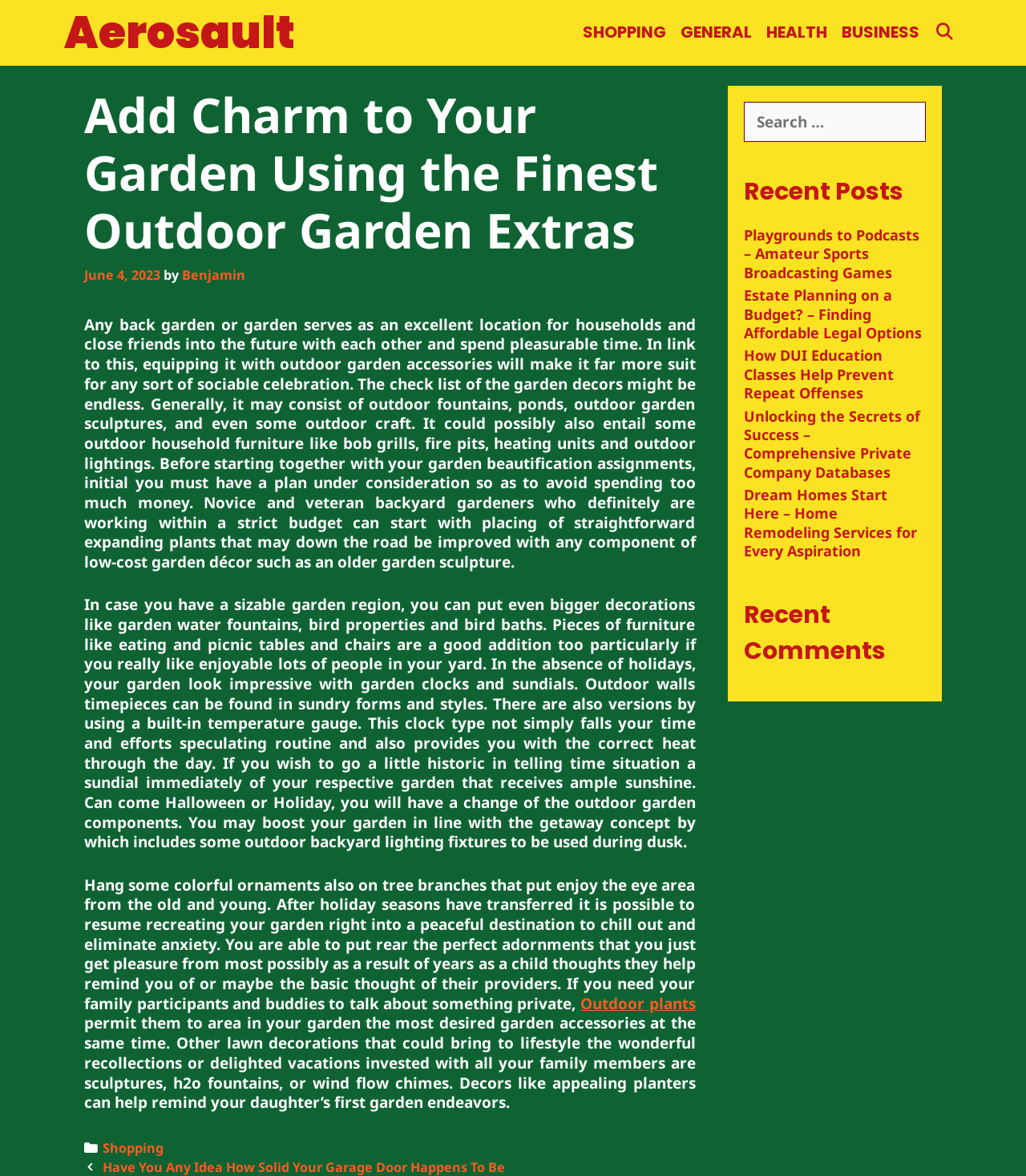Could you indicate the bounding box coordinates of the region to click in order to complete this instruction: "Read the article about Playgrounds to Podcasts – Amateur Sports Broadcasting Games".

[0.725, 0.192, 0.896, 0.24]